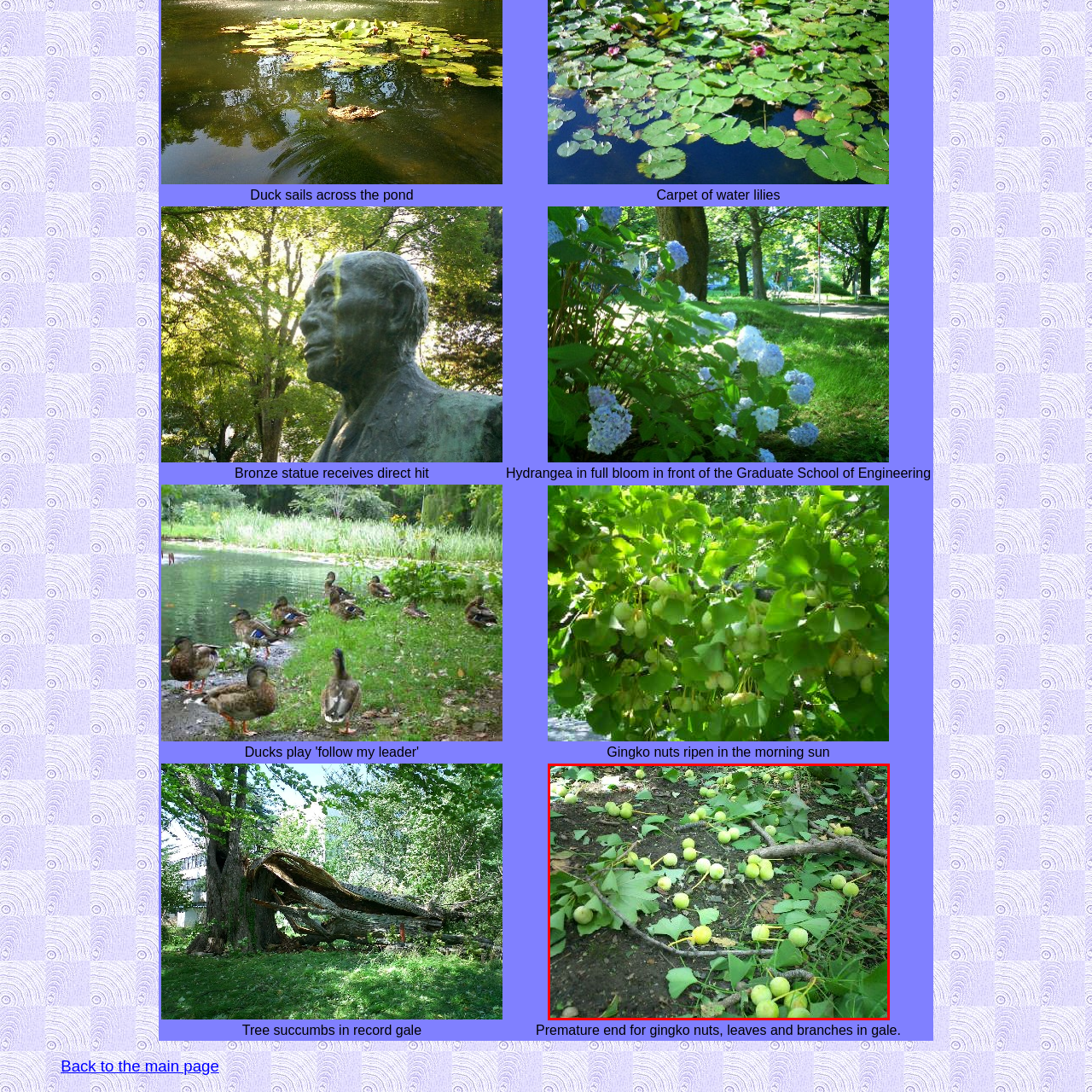Generate a detailed explanation of the image that is highlighted by the red box.

The image captures a ground scene where numerous green gingko nuts are scattered across a bed of green leaves and dirt. The nuts, small and round, are intermingled with fallen leaves, primarily from the ginkgo tree, showcasing the seasonal shedding of both fruit and foliage. Twigs are also visible, adding to the natural setting. This depiction reflects the lifecycle of the ginkgo tree, particularly during the ripening phase of its nuts, which typically occur in the late summer to early autumn. The ground appears well-lit, hinting at a bright day, which enhances the vivid green hues of the laid leaves and fruits. This moment emphasizes the connection between nature and the cyclical patterns of growth and decay, characteristic of ecosystems.